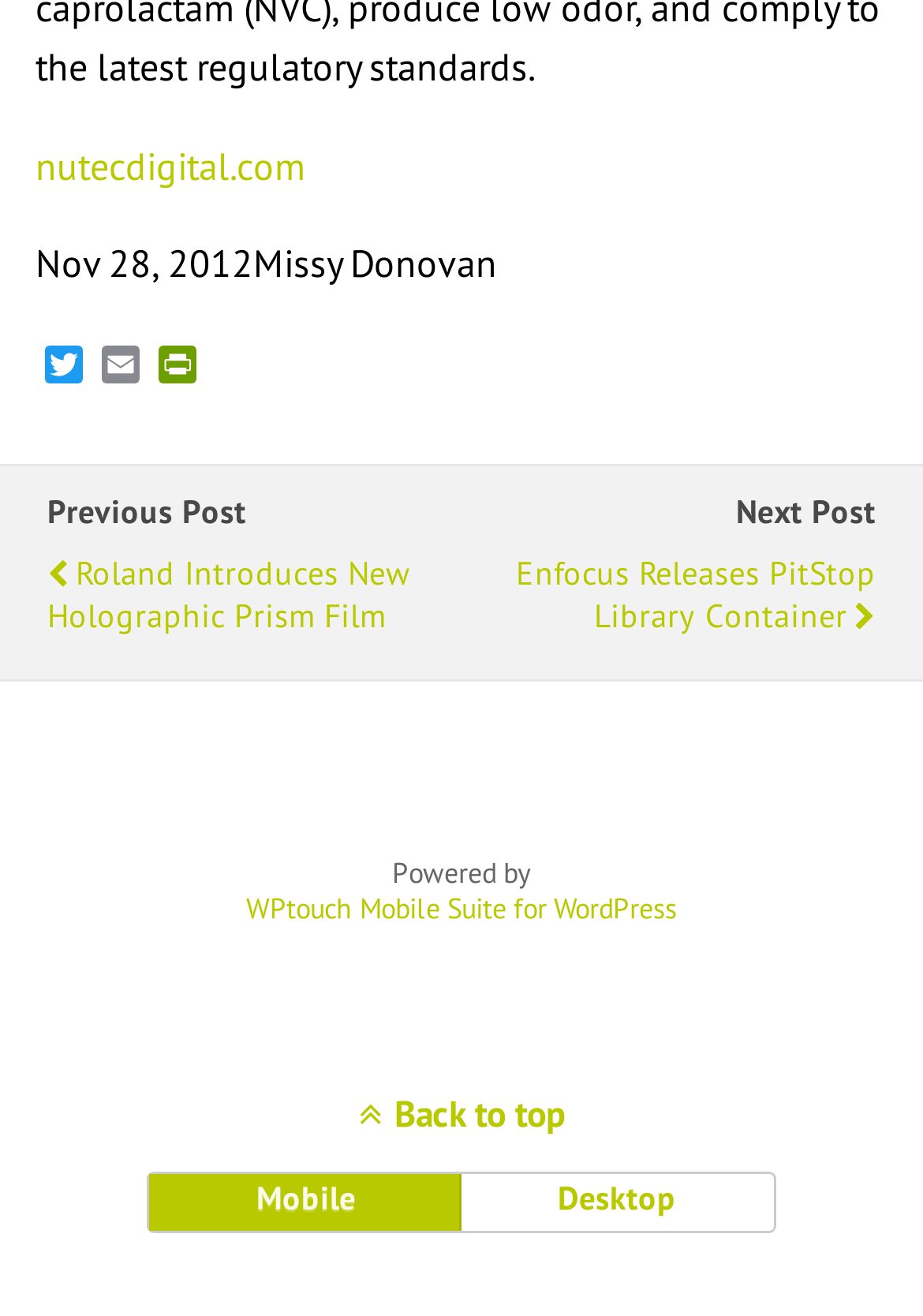Determine the bounding box of the UI element mentioned here: "Back to top". The coordinates must be in the format [left, top, right, bottom] with values ranging from 0 to 1.

[0.0, 0.83, 1.0, 0.864]